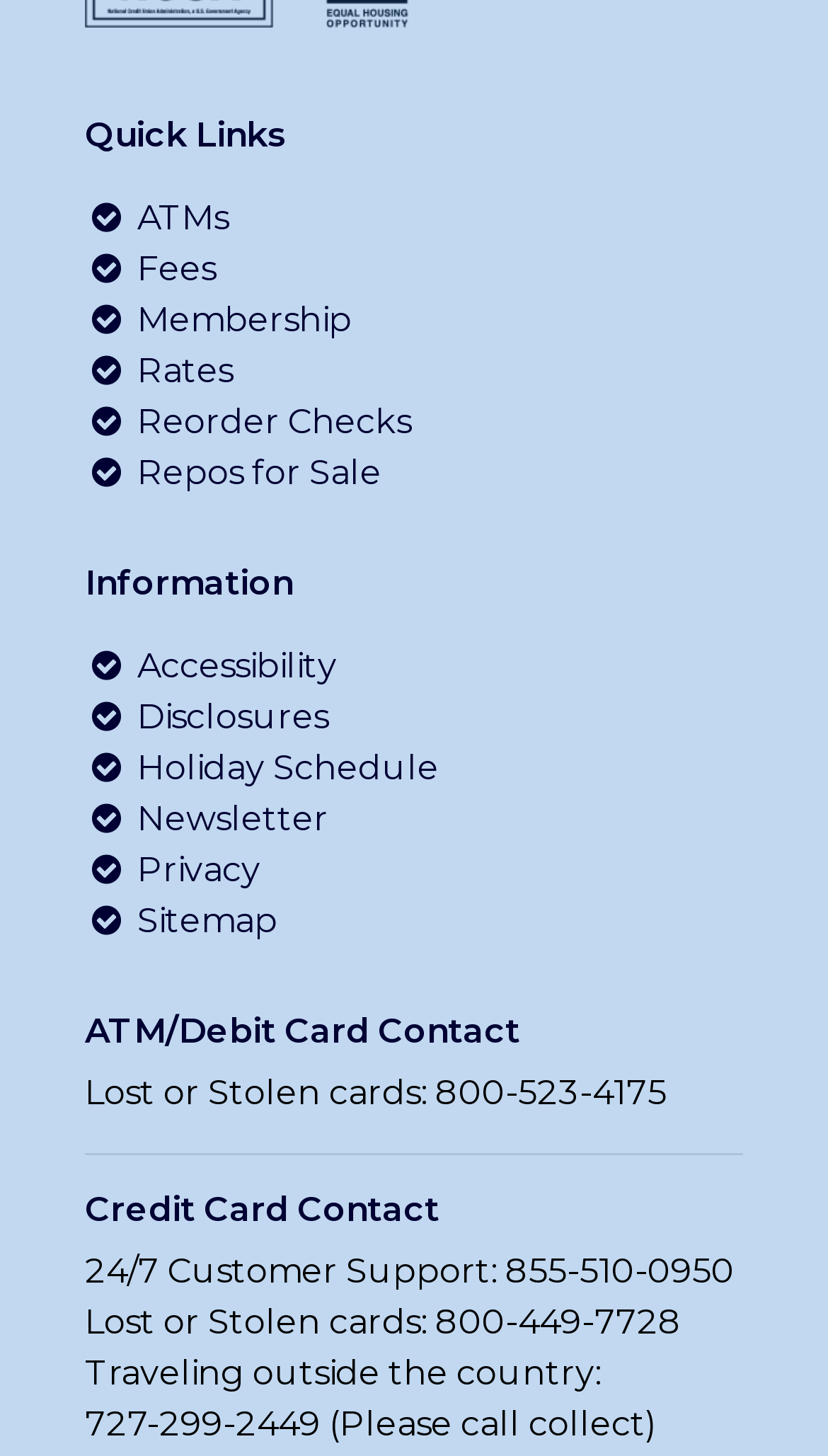Give a one-word or short phrase answer to this question: 
What is the purpose of the 'Repos for Sale' quick link?

Unknown